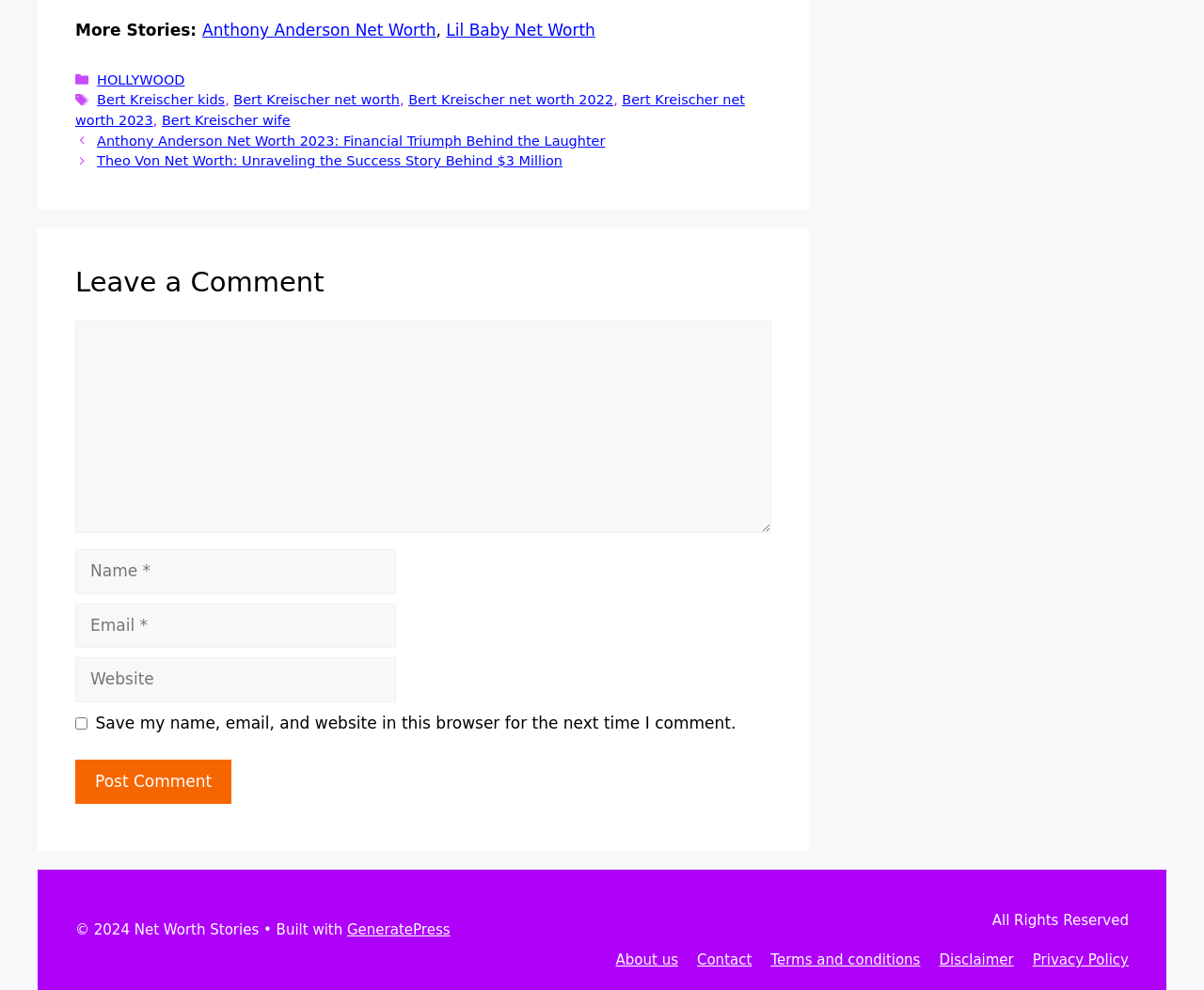Identify the bounding box coordinates of the element to click to follow this instruction: 'Enter your name'. Ensure the coordinates are four float values between 0 and 1, provided as [left, top, right, bottom].

[0.062, 0.555, 0.329, 0.6]